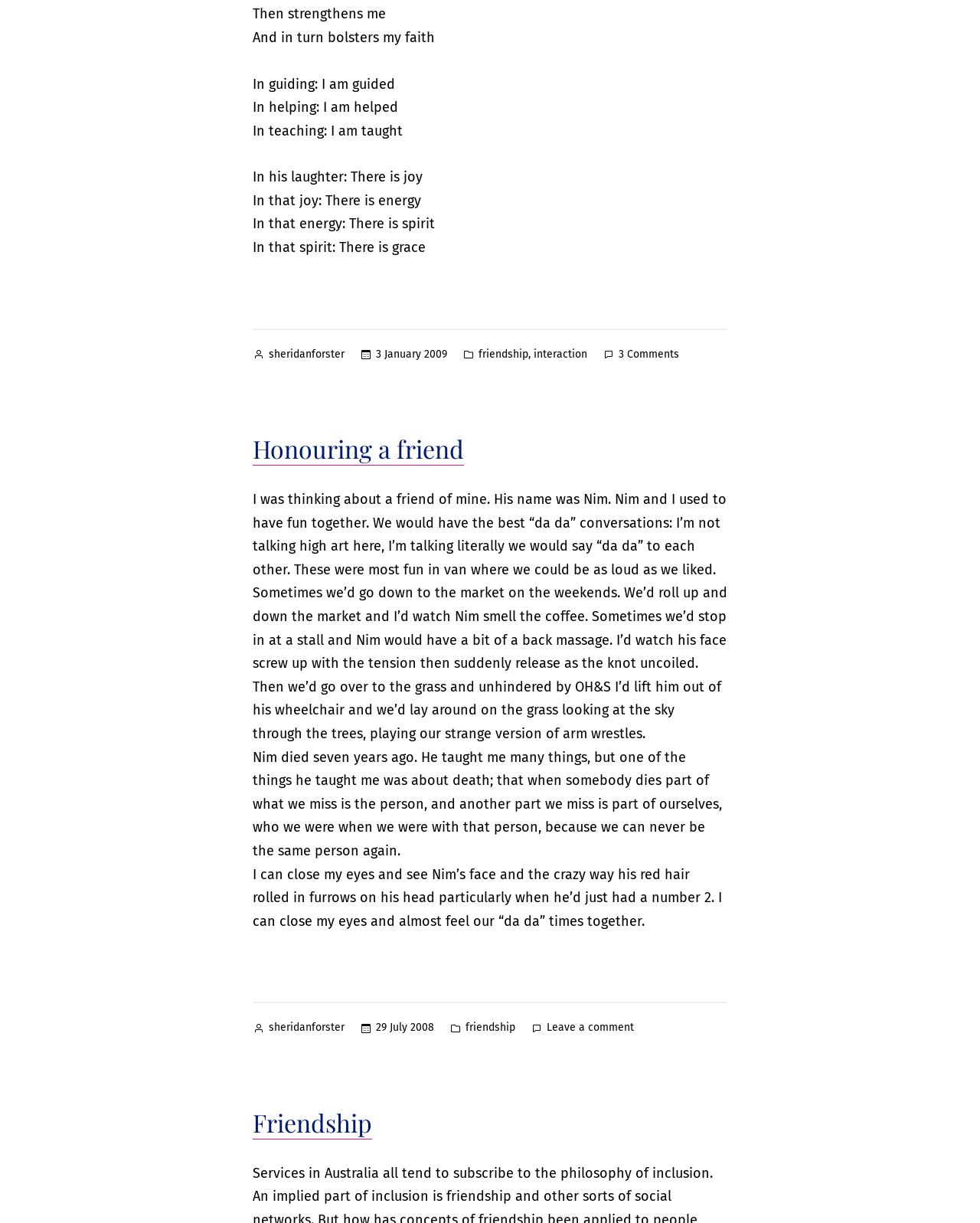Find the bounding box coordinates for the element that must be clicked to complete the instruction: "Click on the link to view the category 'friendship'". The coordinates should be four float numbers between 0 and 1, indicated as [left, top, right, bottom].

[0.488, 0.282, 0.539, 0.298]